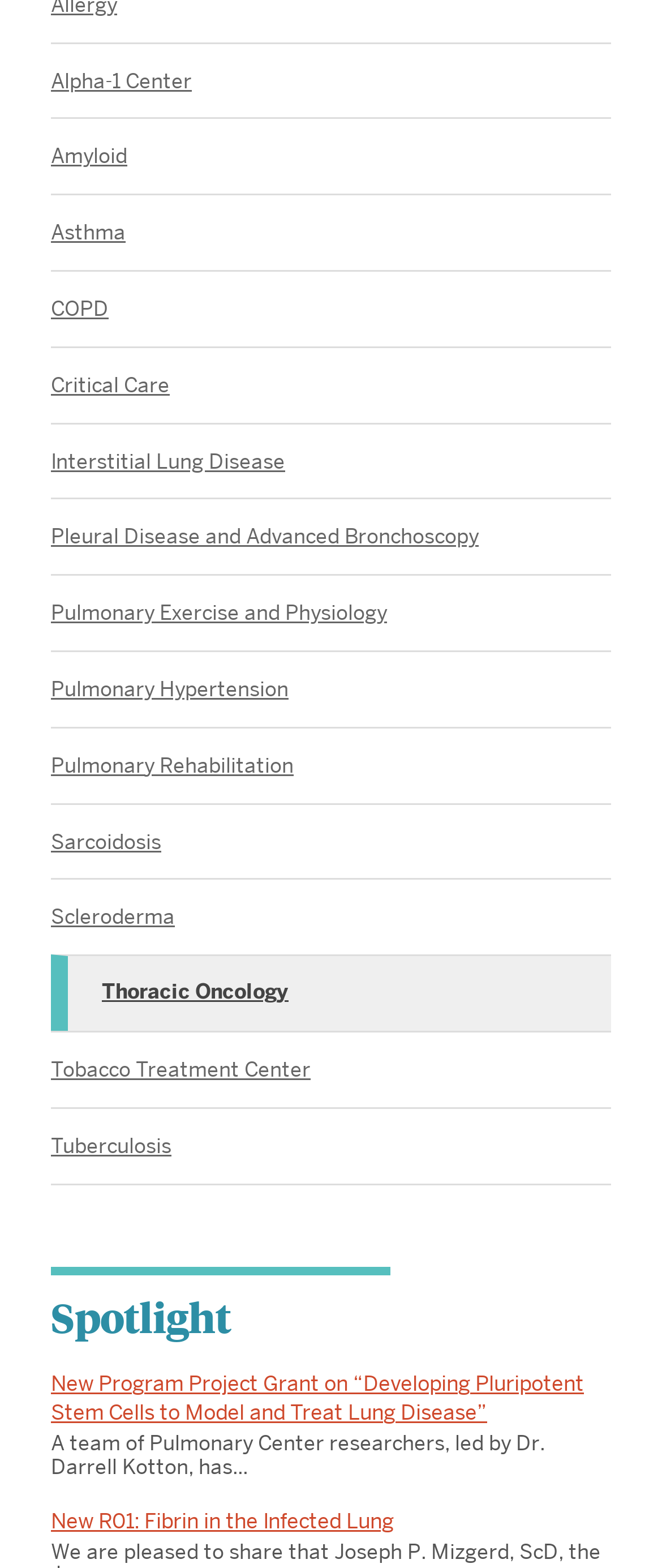Provide a one-word or one-phrase answer to the question:
What is the main topic of this webpage?

Pulmonary Center